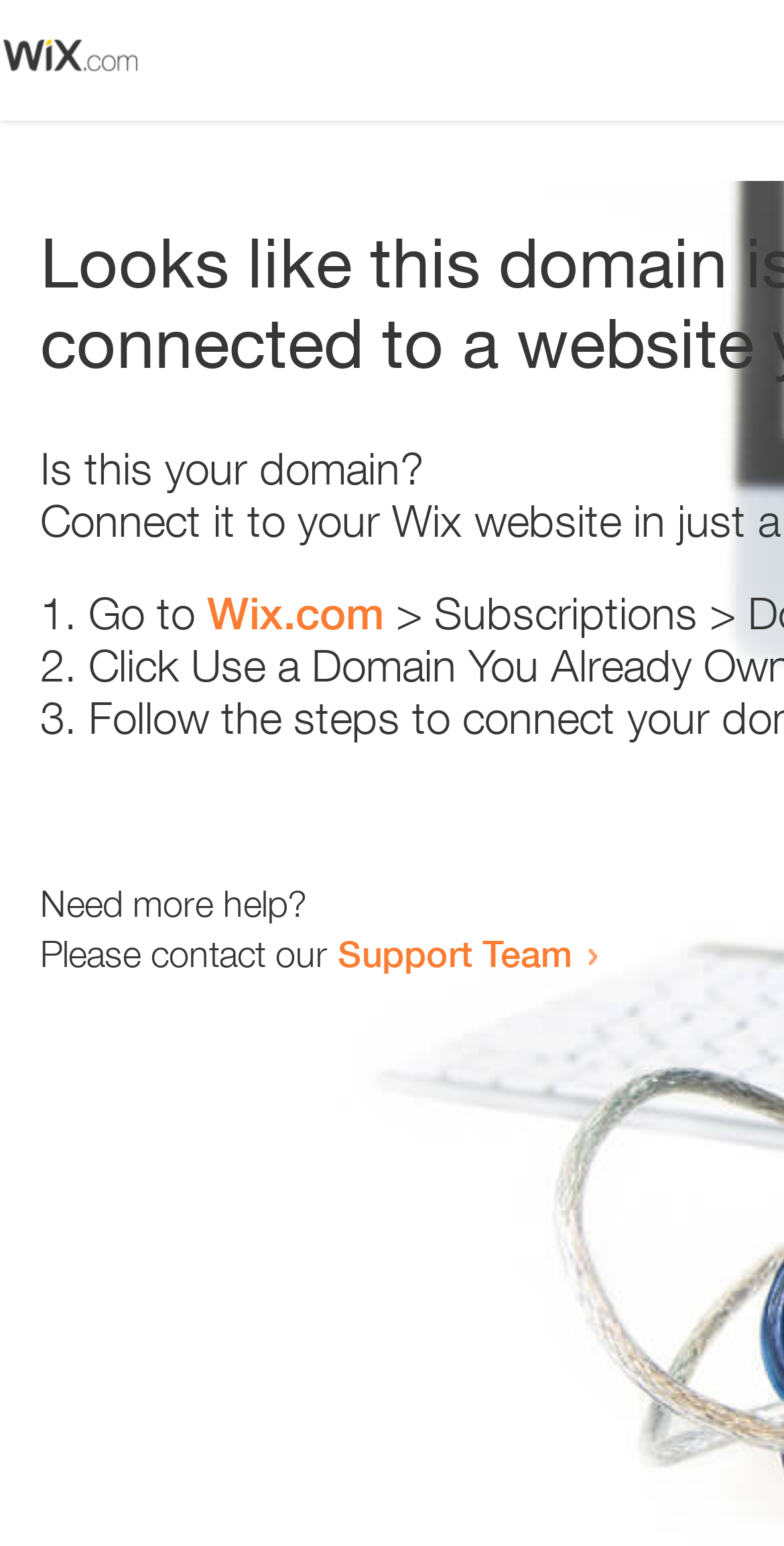Create an elaborate caption for the webpage.

The webpage appears to be an error page, with a small image at the top left corner. Below the image, there is a heading that reads "Is this your domain?" centered on the page. 

Underneath the heading, there is a numbered list with three items. The first item starts with "1." and contains the text "Go to" followed by a link to "Wix.com". The second item starts with "2." and the third item starts with "3.", but their contents are not specified. 

Further down the page, there is a section that asks "Need more help?" followed by a sentence that says "Please contact our" and a link to the "Support Team".